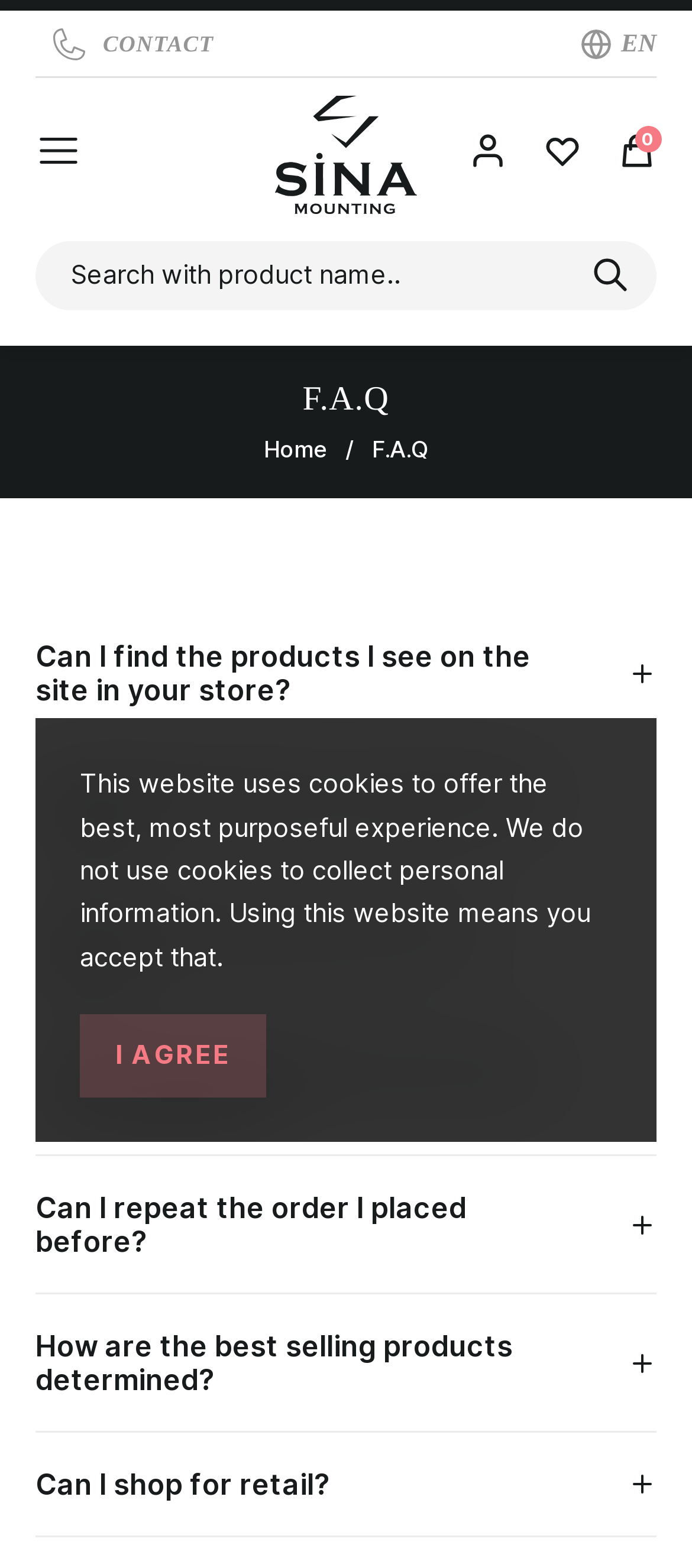How many FAQ questions are there?
Please provide a single word or phrase as your answer based on the screenshot.

9